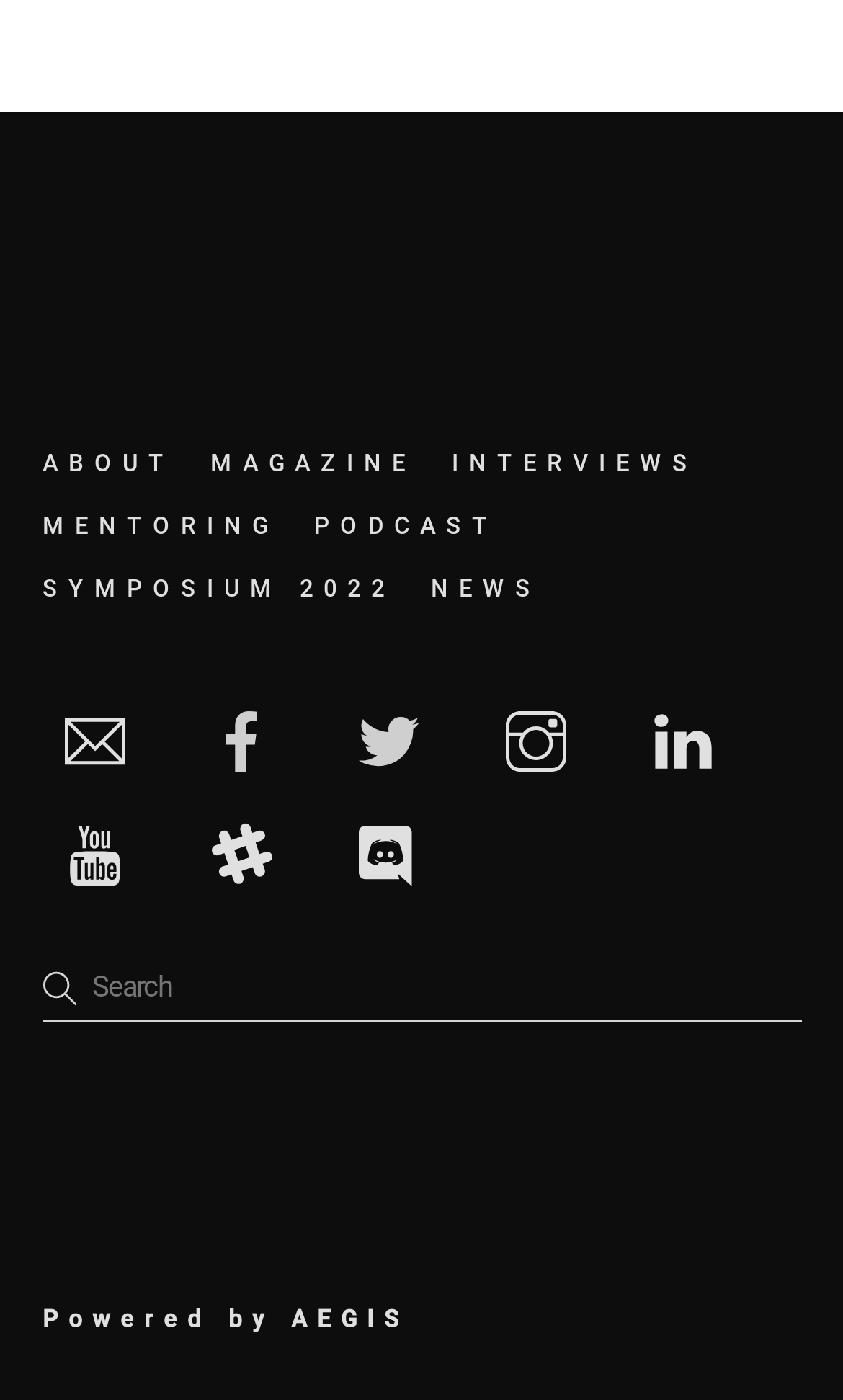Please answer the following question using a single word or phrase: 
What is the name of the organization powering the website?

AEGIS